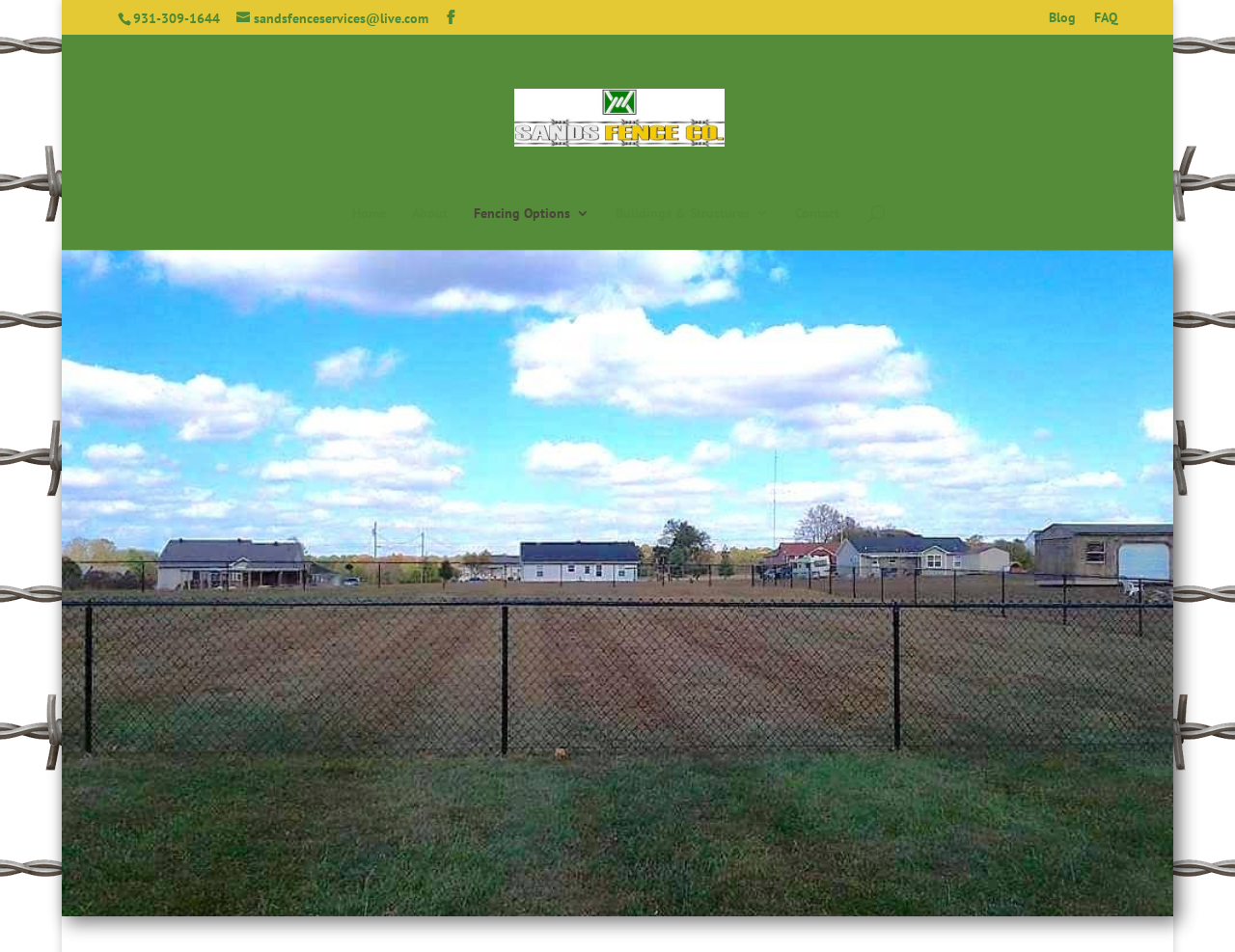Answer the question below using just one word or a short phrase: 
What is the company name on the webpage?

Sands Fence Co. LLC